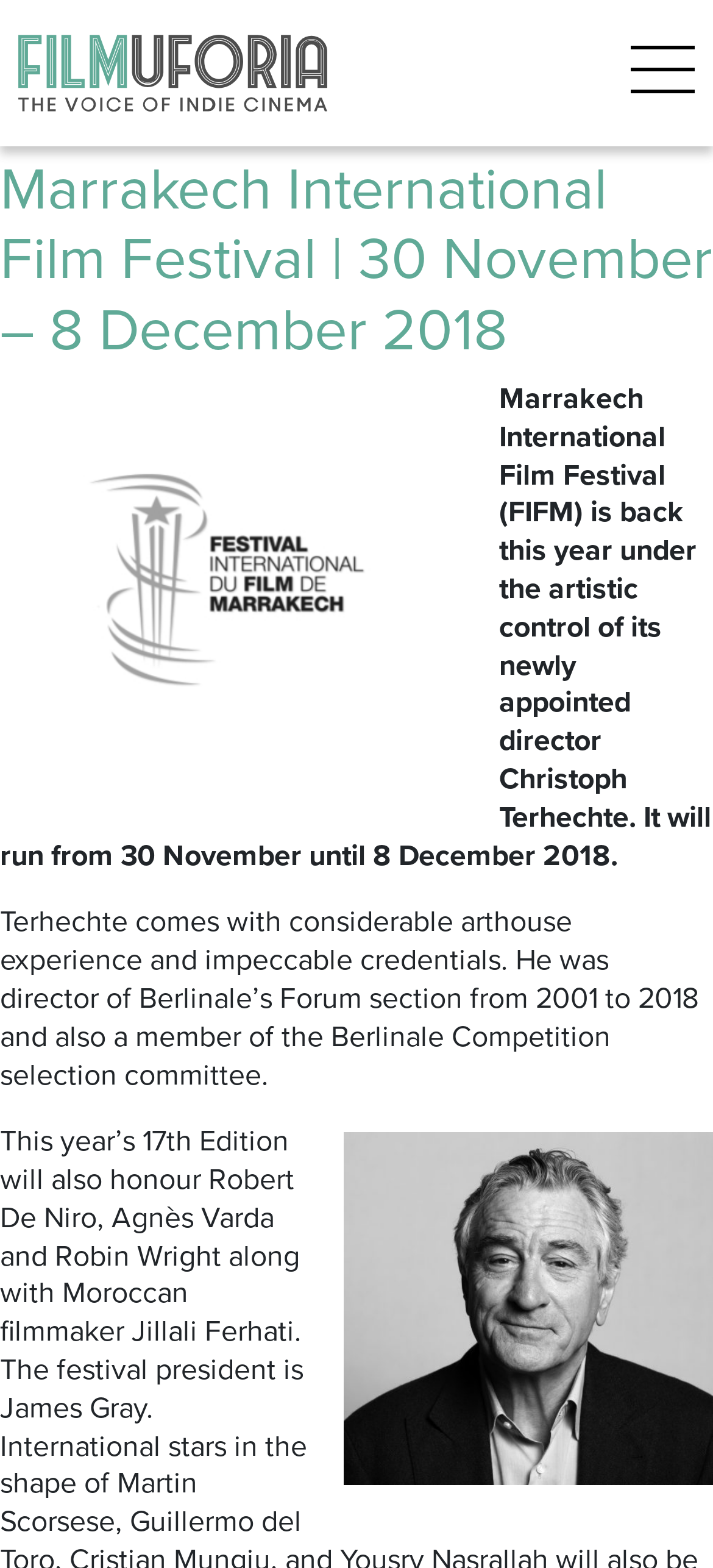What was Christoph Terhechte's previous role?
Based on the content of the image, thoroughly explain and answer the question.

I found the answer by reading the static text that mentions 'He was director of Berlinale’s Forum section from 2001 to 2018'.